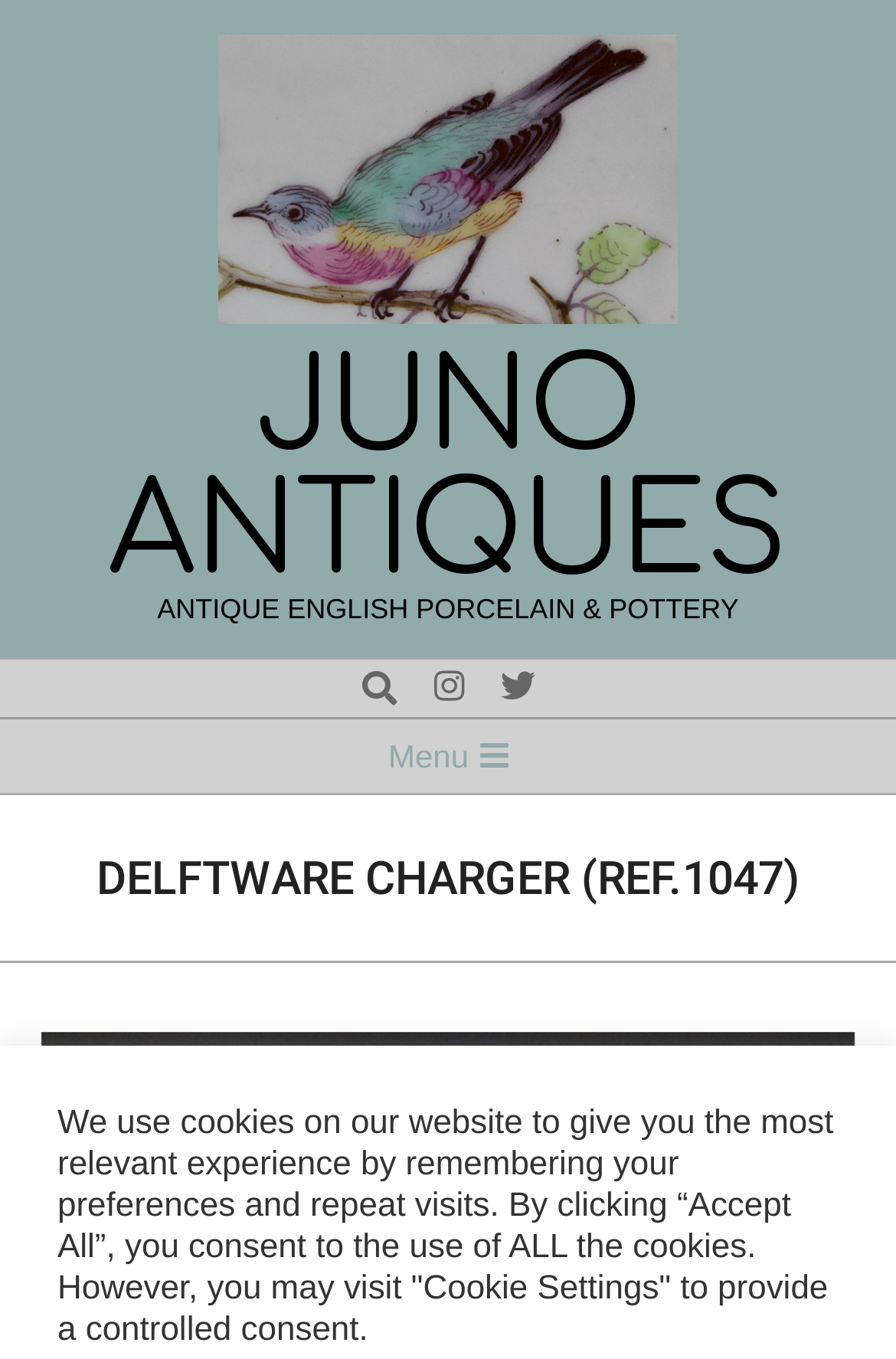Give a detailed account of the webpage's layout and content.

The webpage is about a specific antique item, a large delftware charger, painted in blue with a stag in a landscape, originating from Bristol or Liverpool, circa 1750-60. 

At the top left of the page, there is a logo of JUNO ANTIQUES, which is an image with a link to the website. Below the logo, there is a larger link to JUNO ANTIQUES, spanning almost the entire width of the page. 

Above the center of the page, there is a heading that reads "ANTIQUE ENGLISH PORCELAIN & POTTERY". 

On the right side of the page, there are three links: "Search", a magnifying glass icon, and a box icon. 

Below the center of the page, there is a heading that reads "DELFTWARE CHARGER (REF.1047)", which is the title of the specific item being showcased. 

At the bottom of the page, there is a notification about the use of cookies on the website, providing options to accept all cookies or visit the cookie settings for controlled consent.